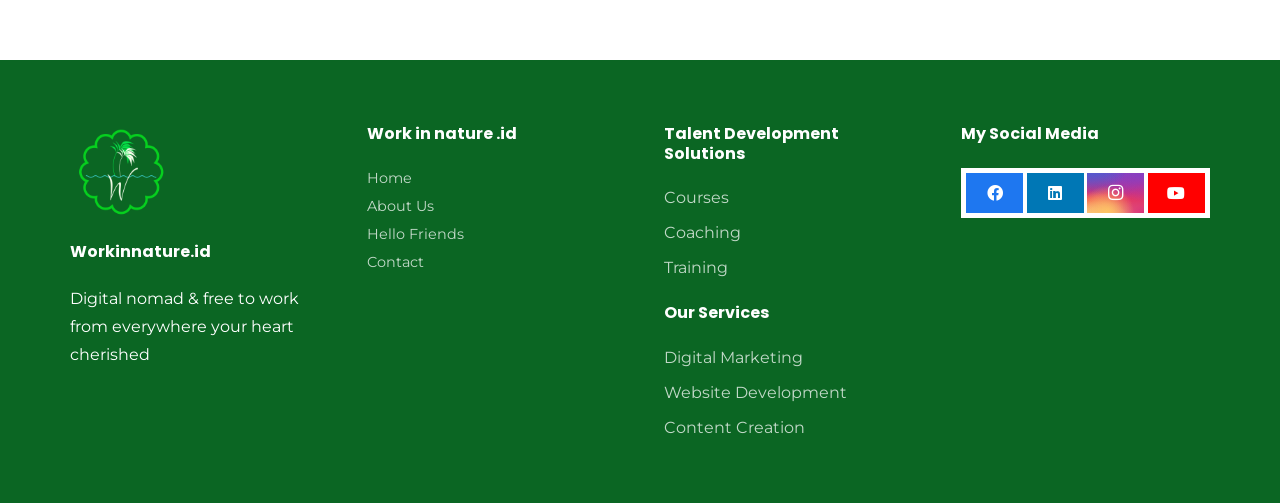Please determine the bounding box coordinates of the element to click on in order to accomplish the following task: "Explore Courses". Ensure the coordinates are four float numbers ranging from 0 to 1, i.e., [left, top, right, bottom].

[0.519, 0.373, 0.57, 0.411]